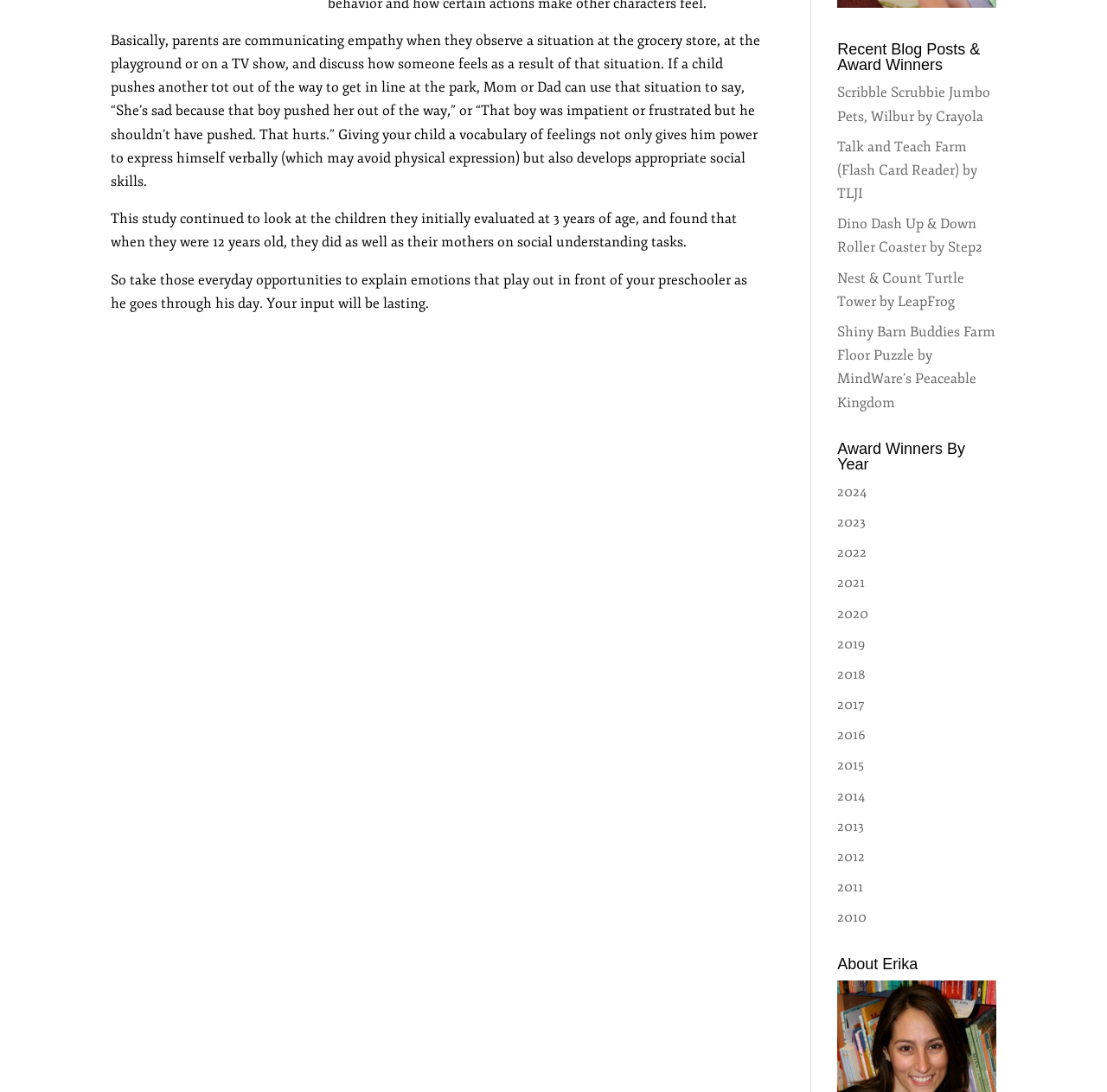Based on the element description 2010, identify the bounding box coordinates for the UI element. The coordinates should be in the format (top-left x, top-left y, bottom-right x, bottom-right y) and within the 0 to 1 range.

[0.756, 0.832, 0.783, 0.848]